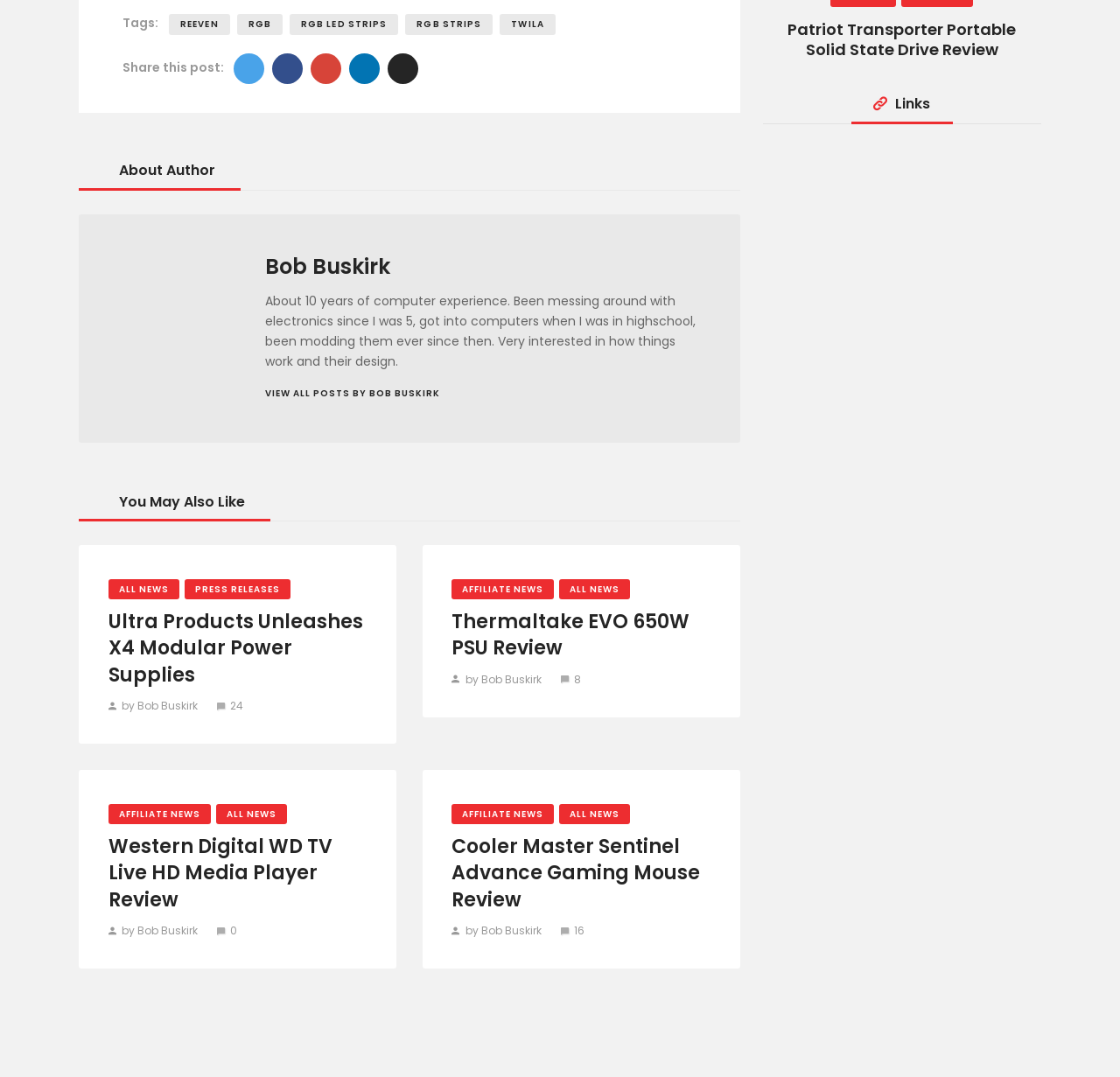Could you determine the bounding box coordinates of the clickable element to complete the instruction: "Share the Ax Inferno album"? Provide the coordinates as four float numbers between 0 and 1, i.e., [left, top, right, bottom].

None